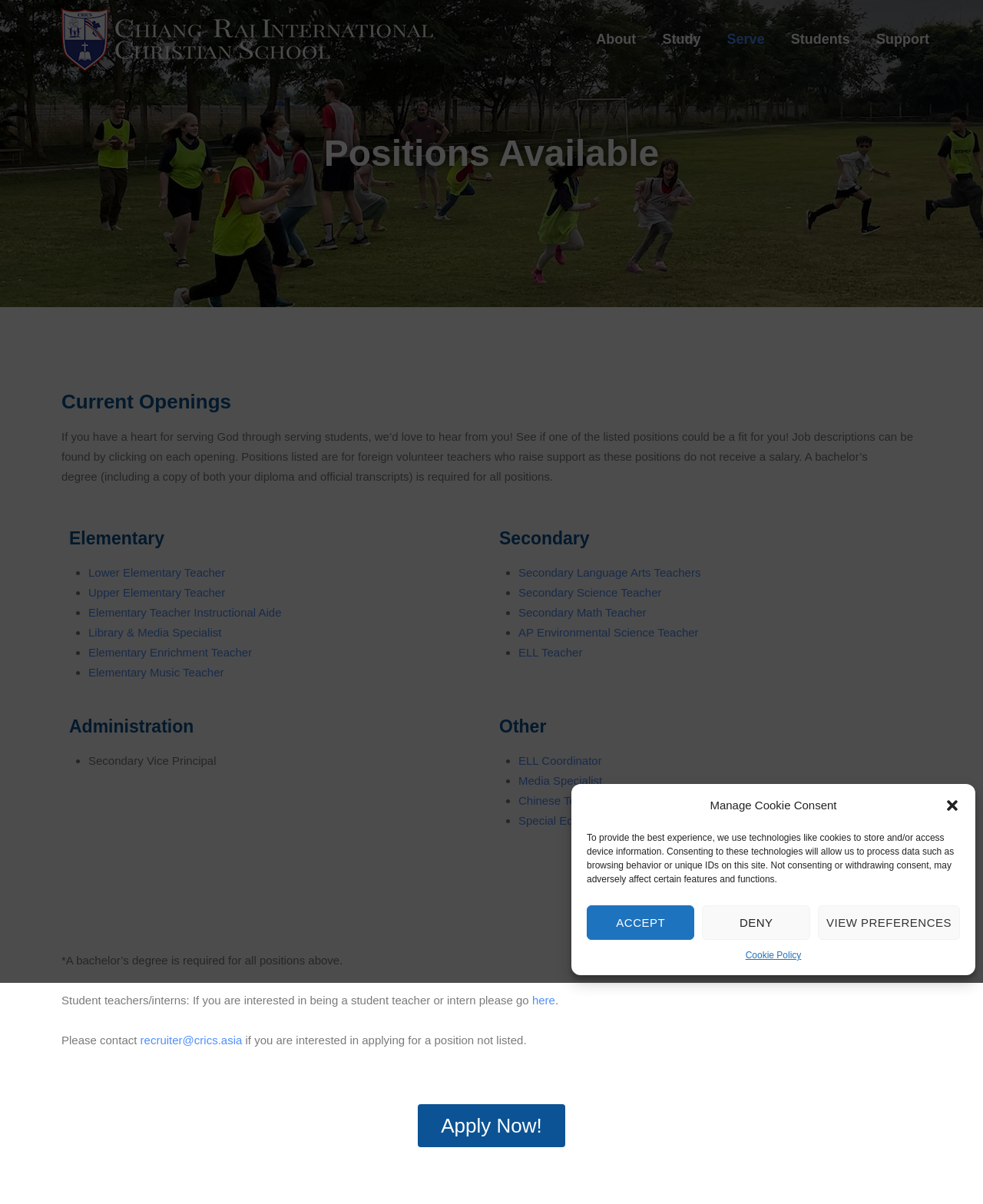Find the bounding box of the UI element described as: "Wix.com". The bounding box coordinates should be given as four float values between 0 and 1, i.e., [left, top, right, bottom].

None